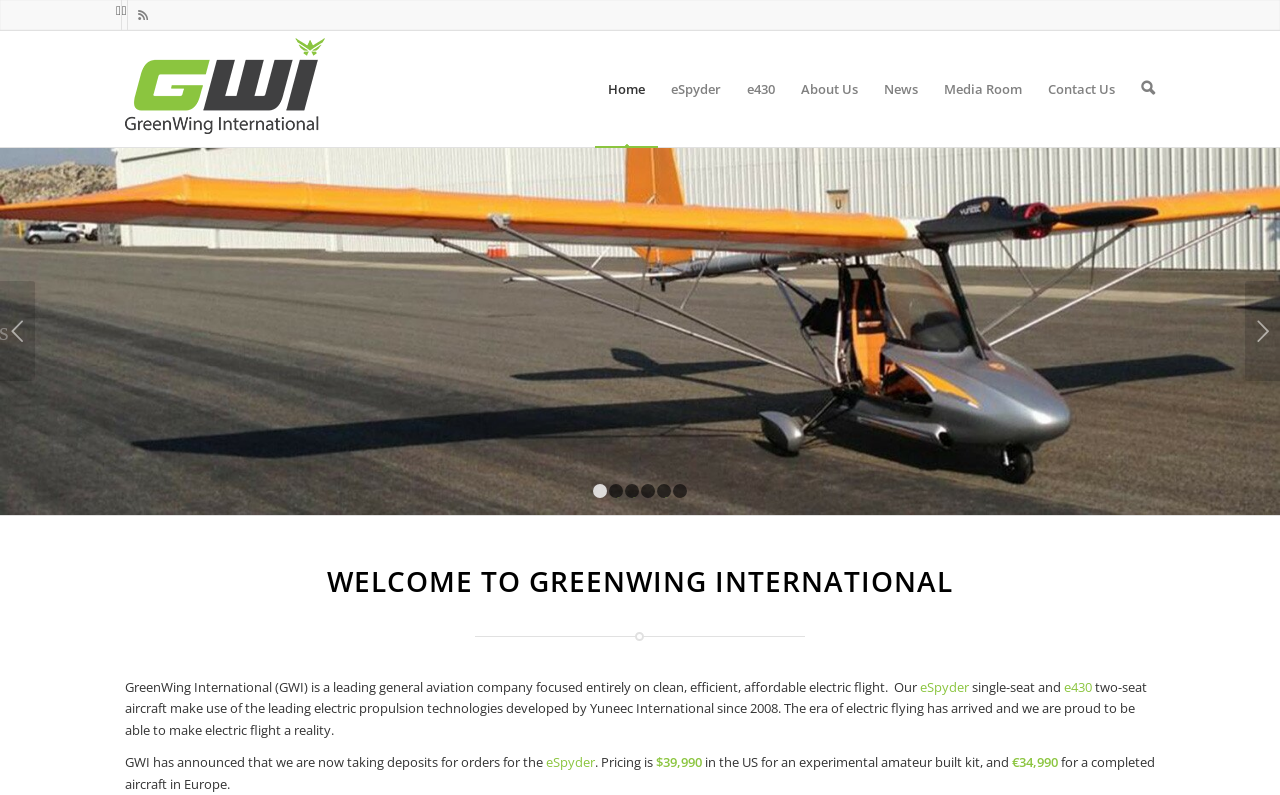Reply to the question with a brief word or phrase: What is the price of the eSpyder in the US?

$39,990